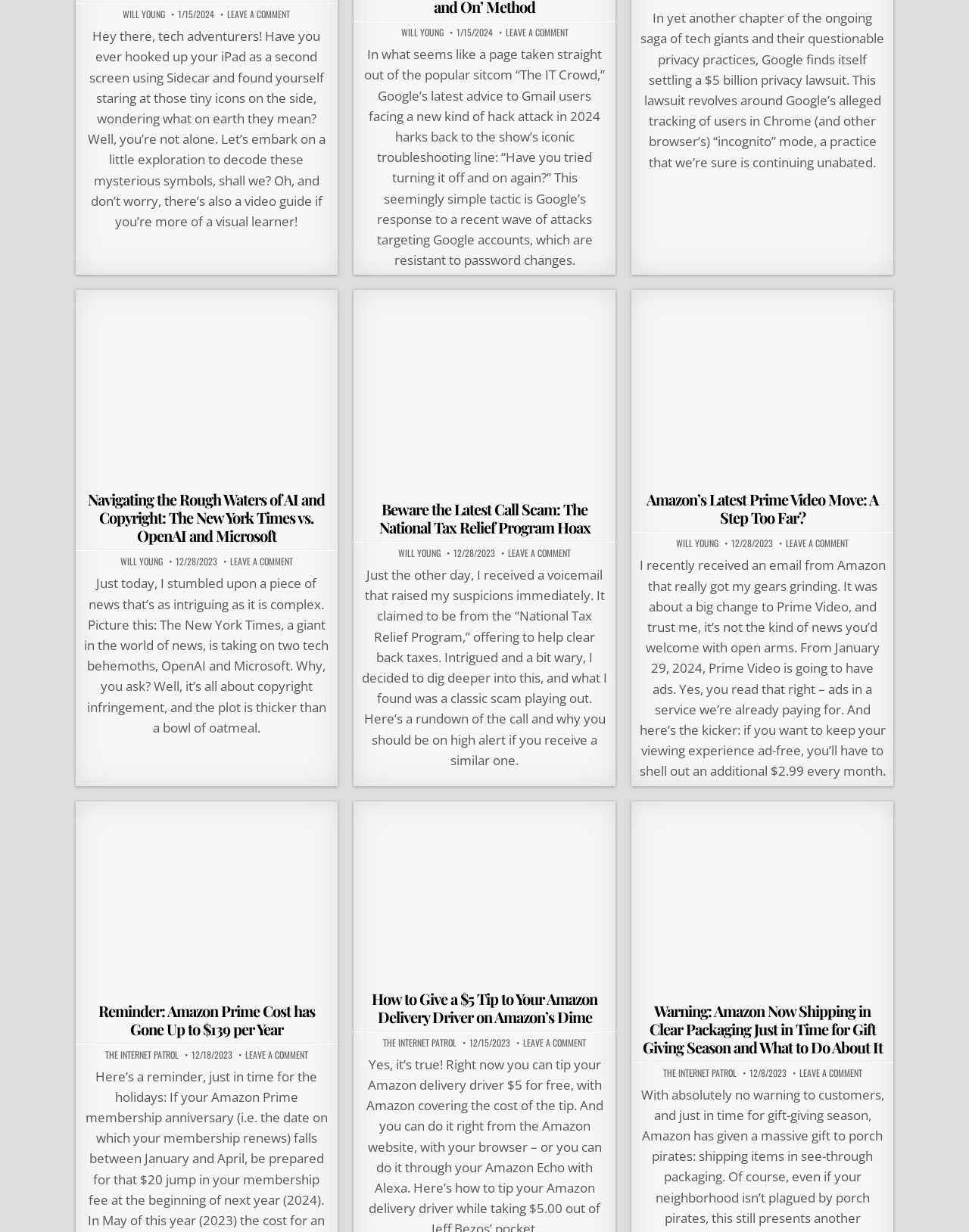What is the date of the second article?
Answer the question based on the image using a single word or a brief phrase.

1/15/2024